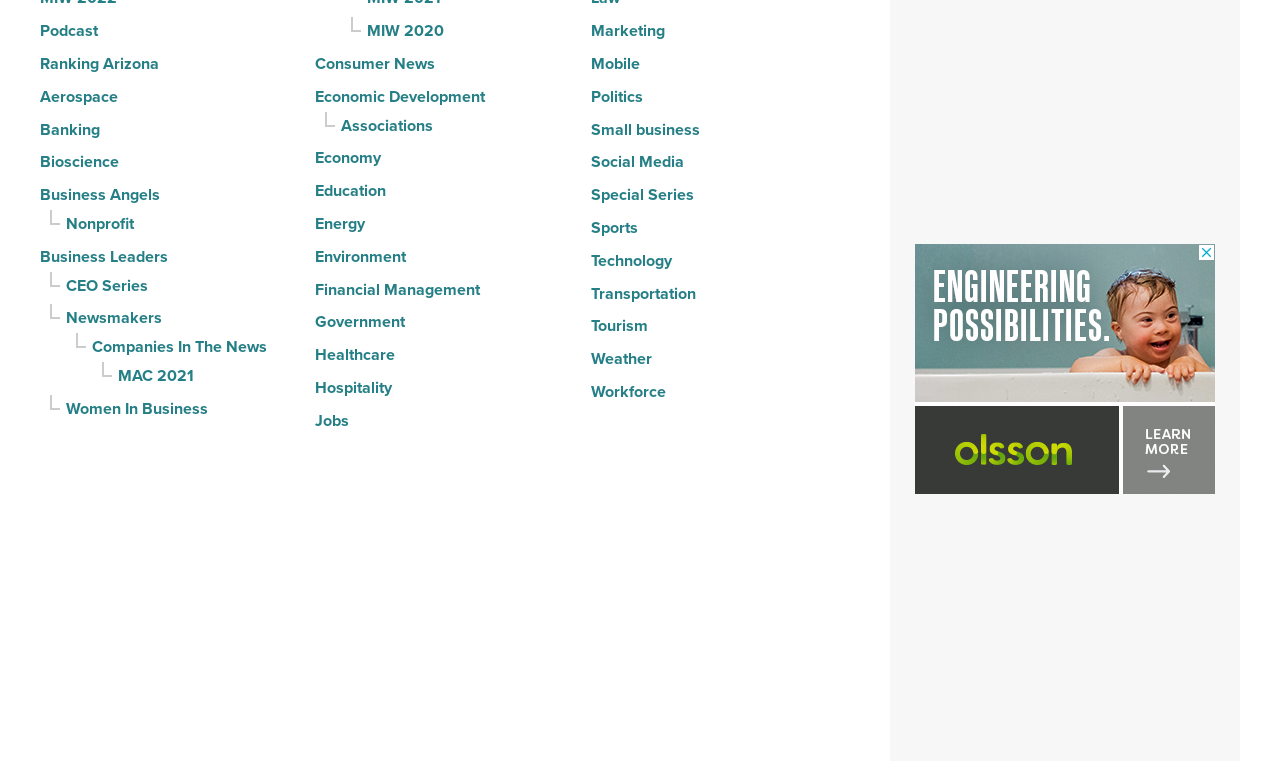Please determine the bounding box coordinates of the clickable area required to carry out the following instruction: "Share on Facebook". The coordinates must be four float numbers between 0 and 1, represented as [left, top, right, bottom].

None